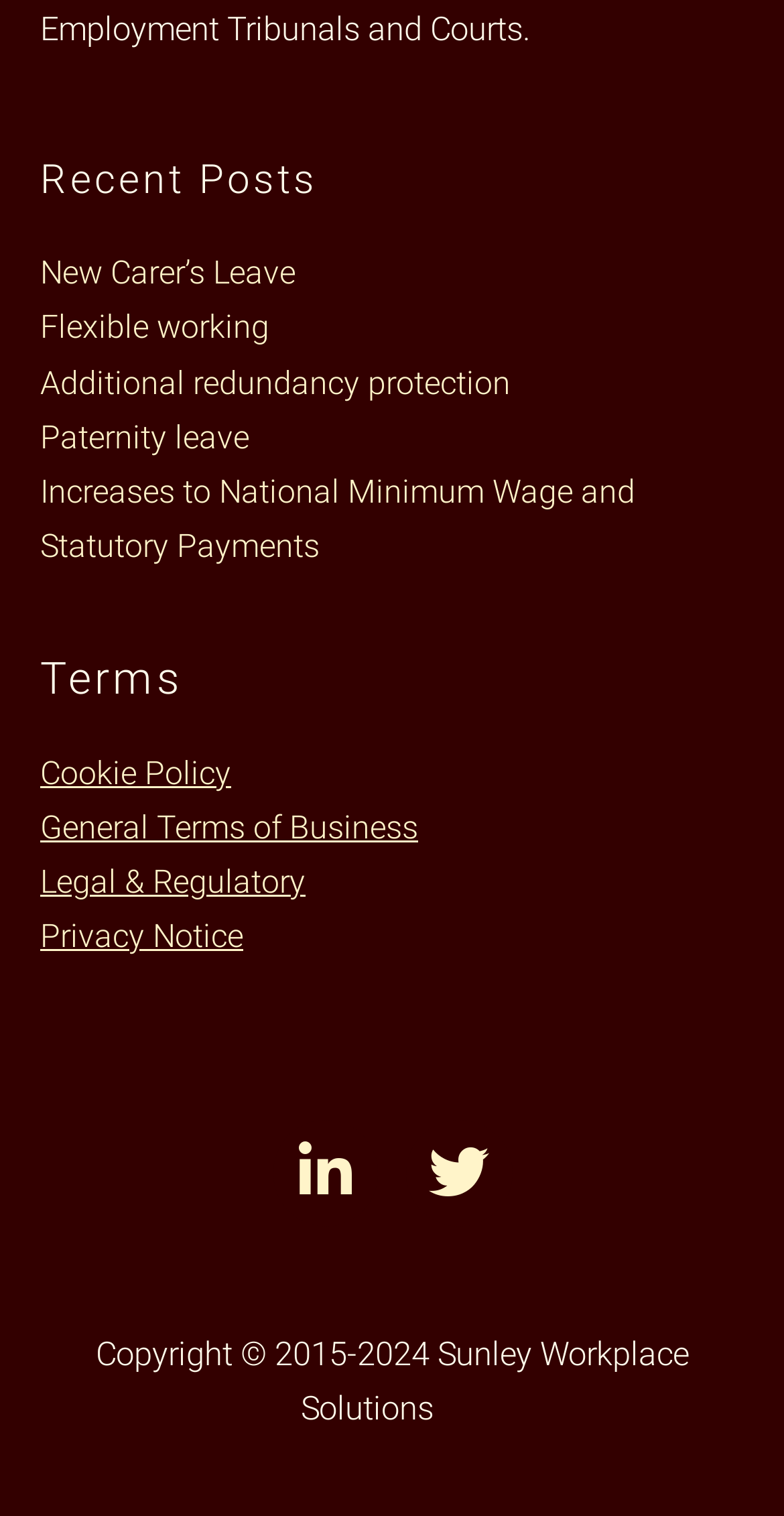Identify the bounding box coordinates for the region to click in order to carry out this instruction: "Read about New Carer’s Leave". Provide the coordinates using four float numbers between 0 and 1, formatted as [left, top, right, bottom].

[0.051, 0.168, 0.377, 0.193]